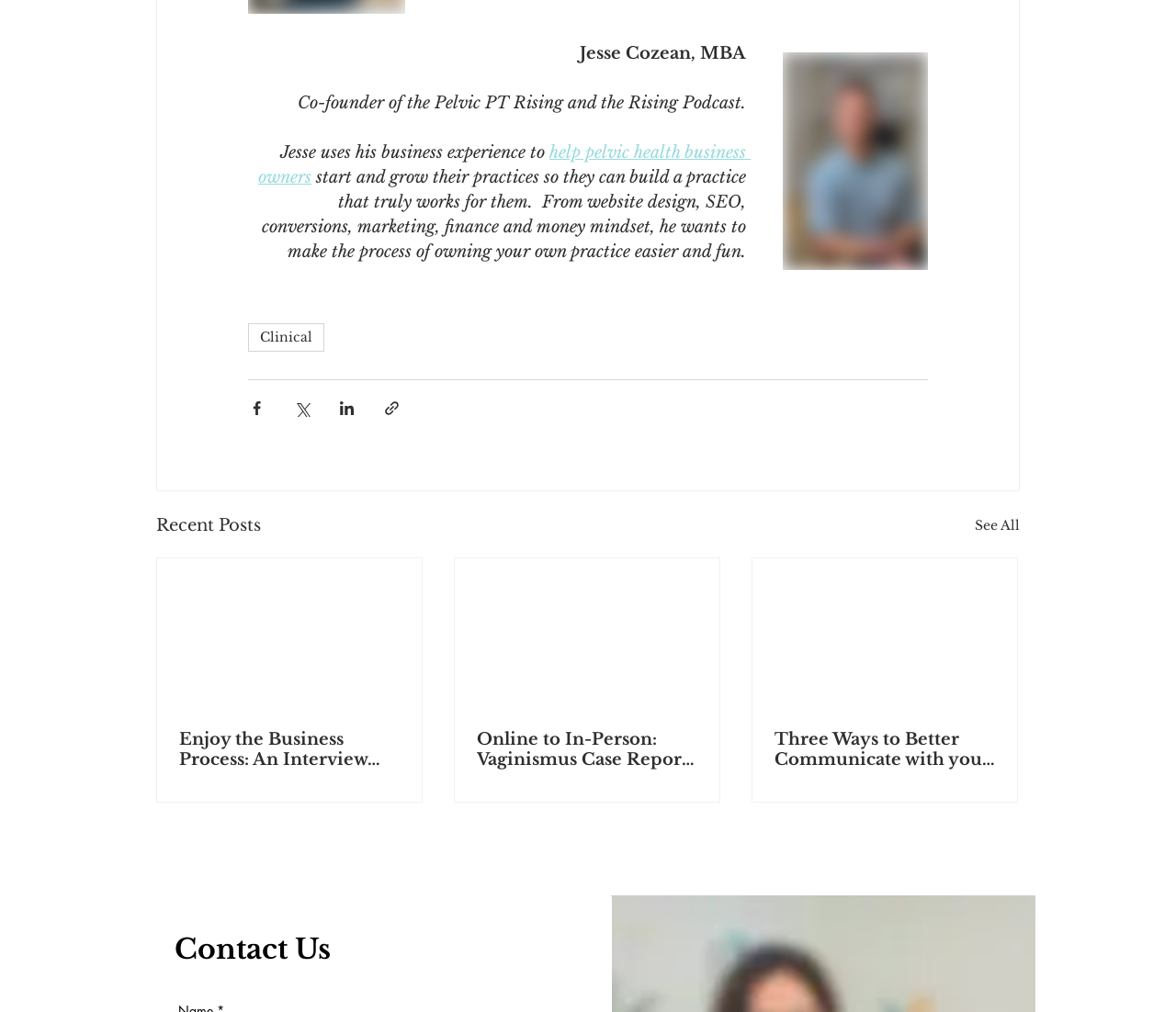Determine the bounding box coordinates for the area that needs to be clicked to fulfill this task: "Click the link to see all recent posts". The coordinates must be given as four float numbers between 0 and 1, i.e., [left, top, right, bottom].

[0.829, 0.506, 0.867, 0.533]